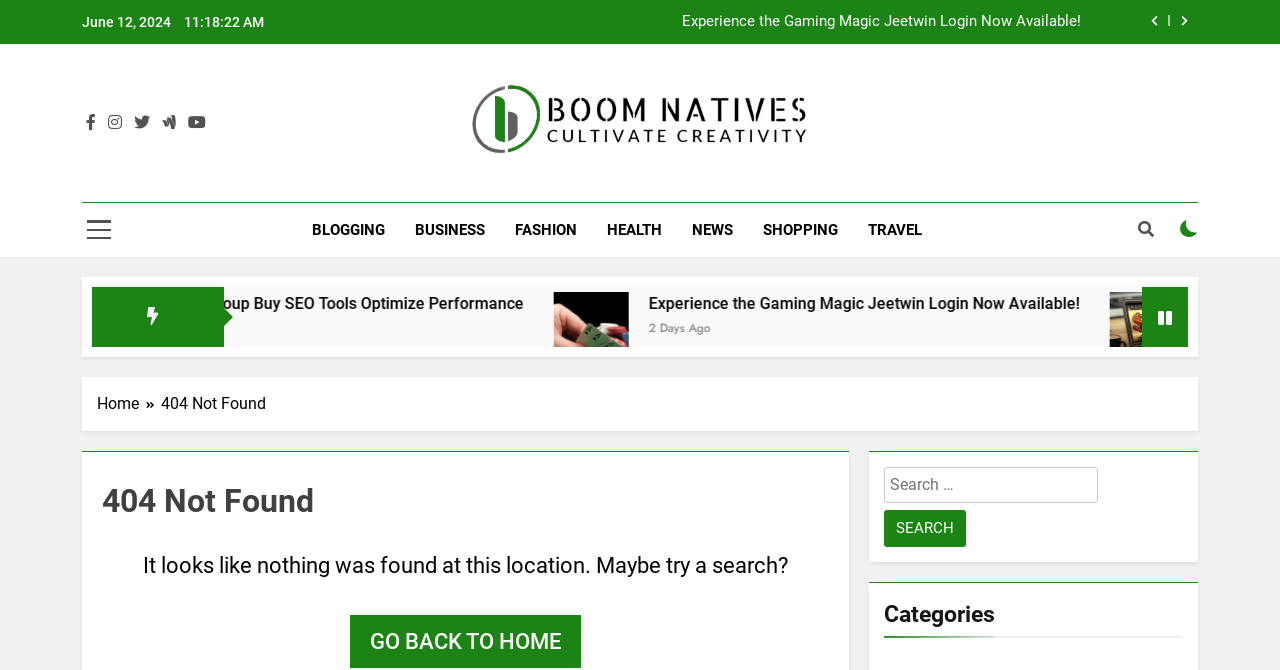What is the purpose of the search bar? Look at the image and give a one-word or short phrase answer.

To search for content